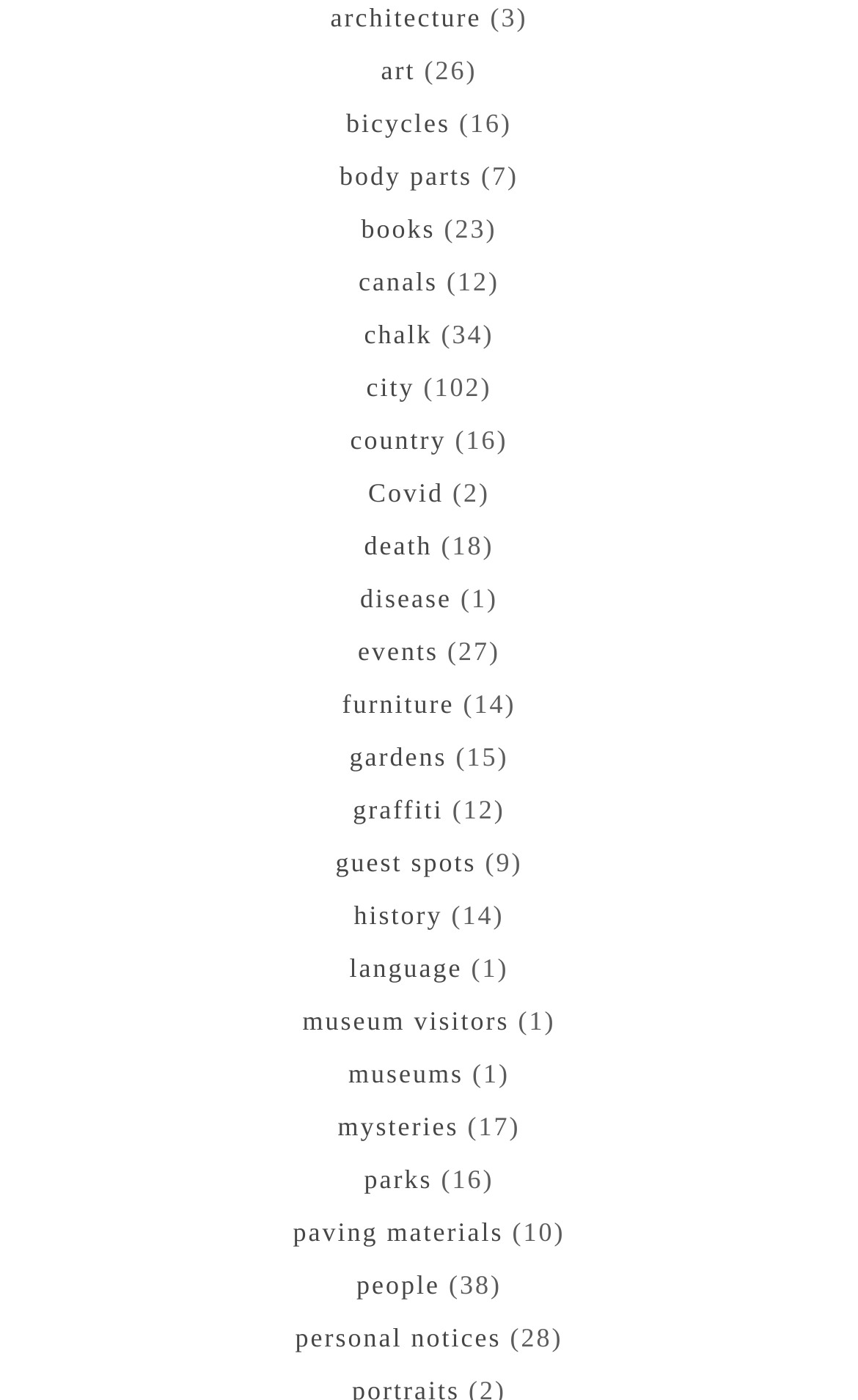Given the element description "books", identify the bounding box of the corresponding UI element.

[0.421, 0.152, 0.507, 0.174]